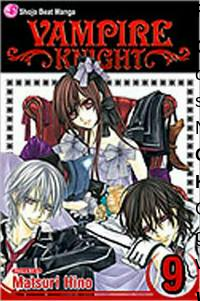Please provide a comprehensive answer to the question below using the information from the image: What is the volume number of this manga?

The volume number is clearly marked at the bottom of the cover, and it is '9', indicating its place in the series.